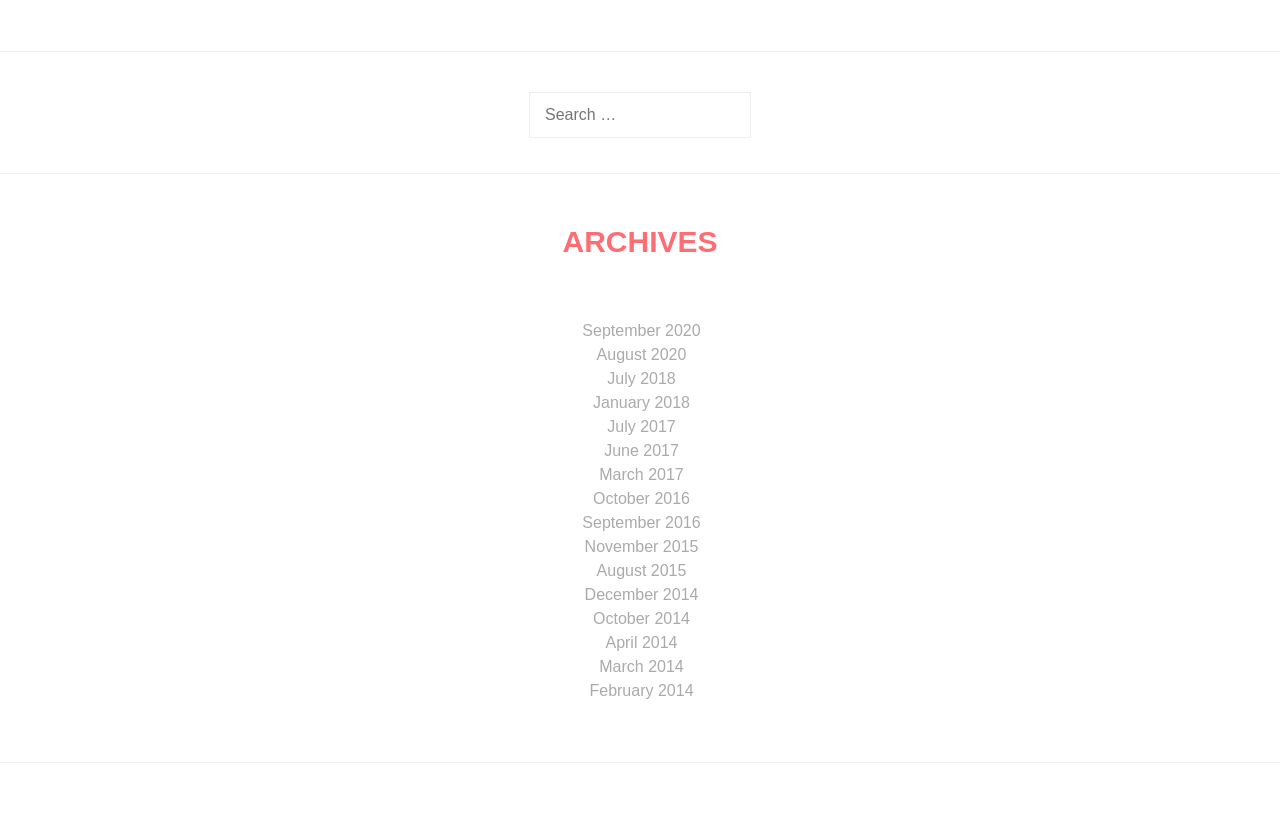Highlight the bounding box coordinates of the element that should be clicked to carry out the following instruction: "view archives for August 2015". The coordinates must be given as four float numbers ranging from 0 to 1, i.e., [left, top, right, bottom].

[0.466, 0.673, 0.536, 0.693]